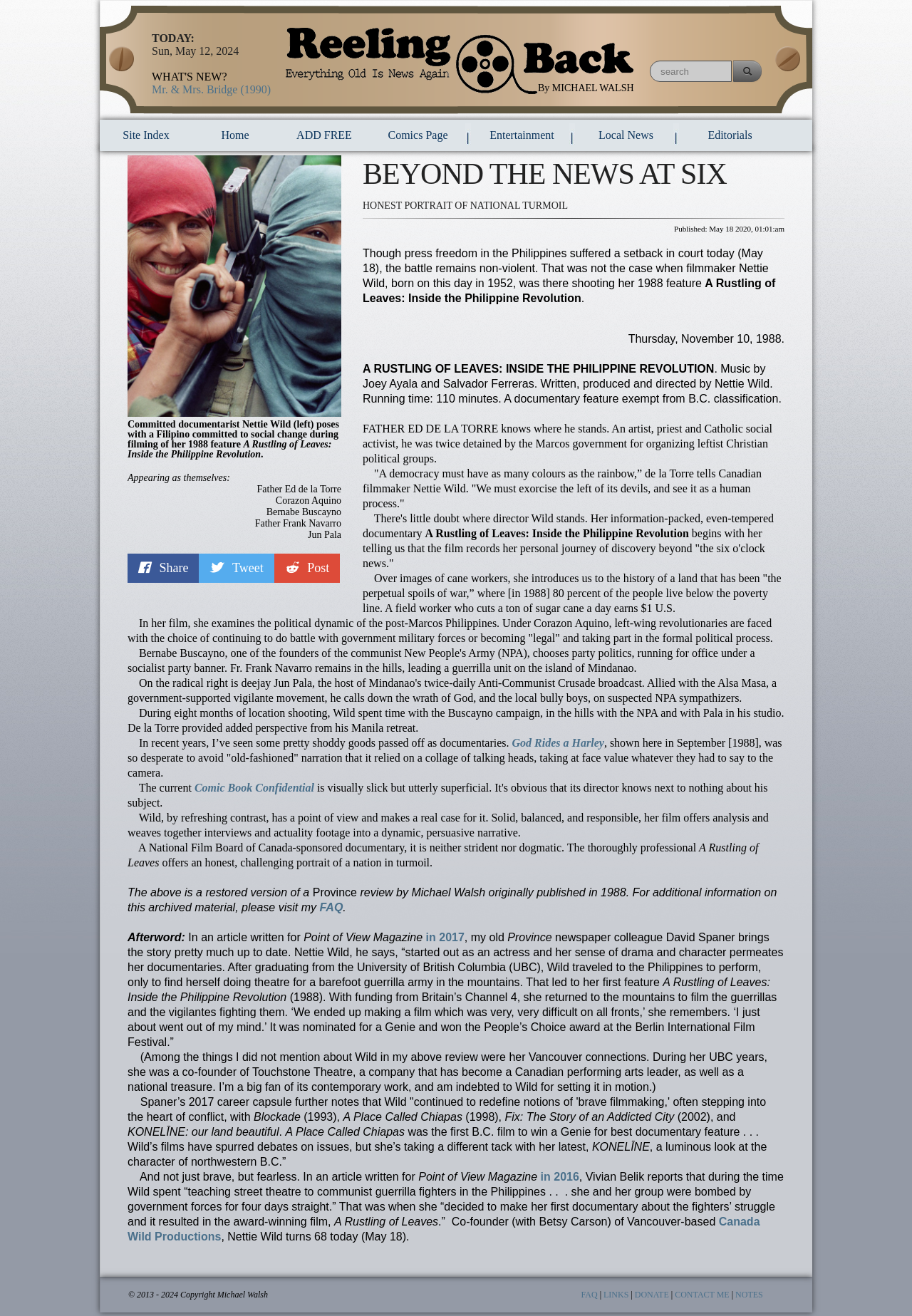Who is the author of the article?
Using the information from the image, answer the question thoroughly.

I found the author's name by looking at the text 'By MICHAEL WALSH' which is located at the top of the webpage, below the title.